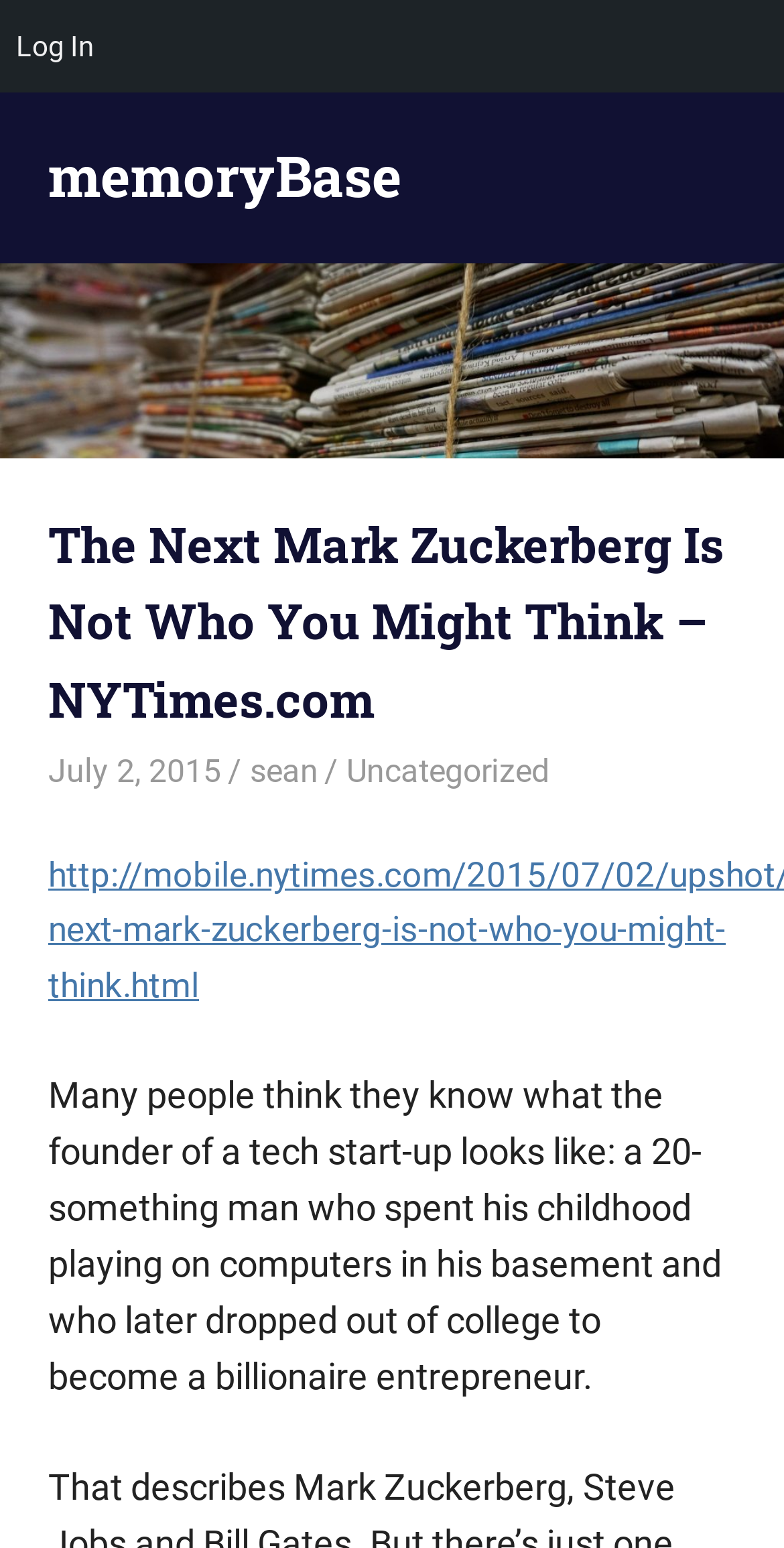Extract the bounding box coordinates of the UI element described: "memoryBase". Provide the coordinates in the format [left, top, right, bottom] with values ranging from 0 to 1.

[0.062, 0.09, 0.513, 0.138]